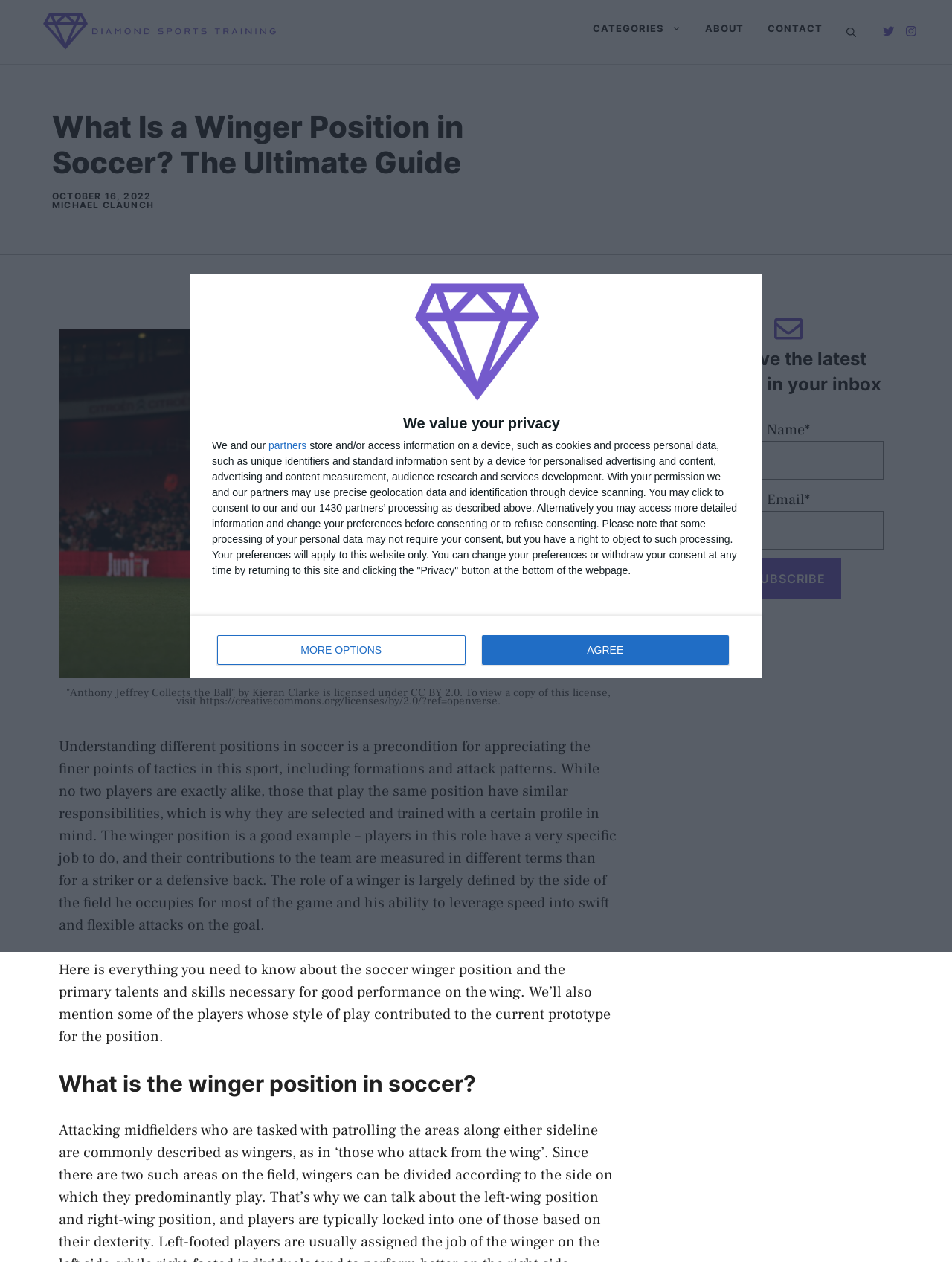What is the purpose of the textbox labeled 'Name*'
Provide an in-depth and detailed answer to the question.

I inferred the answer by looking at the context of the textbox, which is part of a form that appears to be a subscription form, and the label 'Name*' suggests that it is intended for the user to input their name.